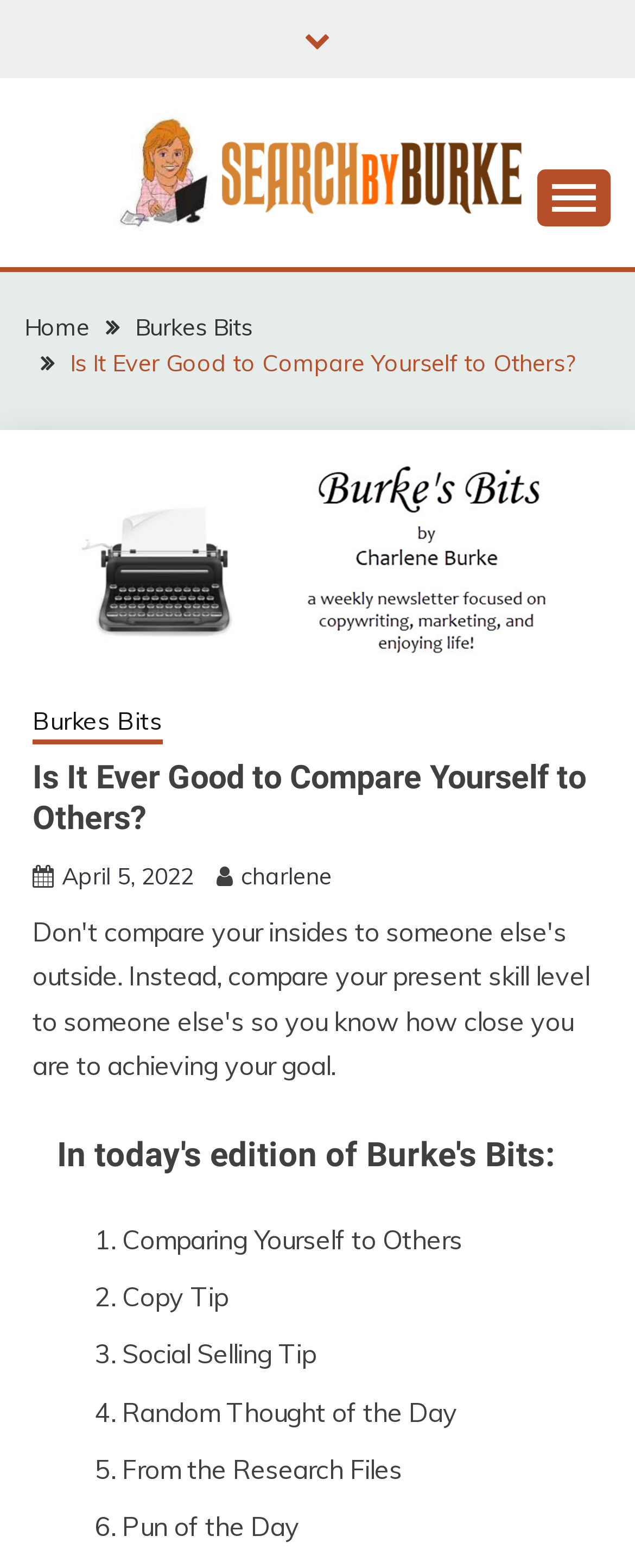What is the topic of the current article?
Please describe in detail the information shown in the image to answer the question.

The topic of the current article can be found in the heading element, which says 'Is It Ever Good to Compare Yourself to Others?'. This heading is located below the navigation menu and above the list of article sections.